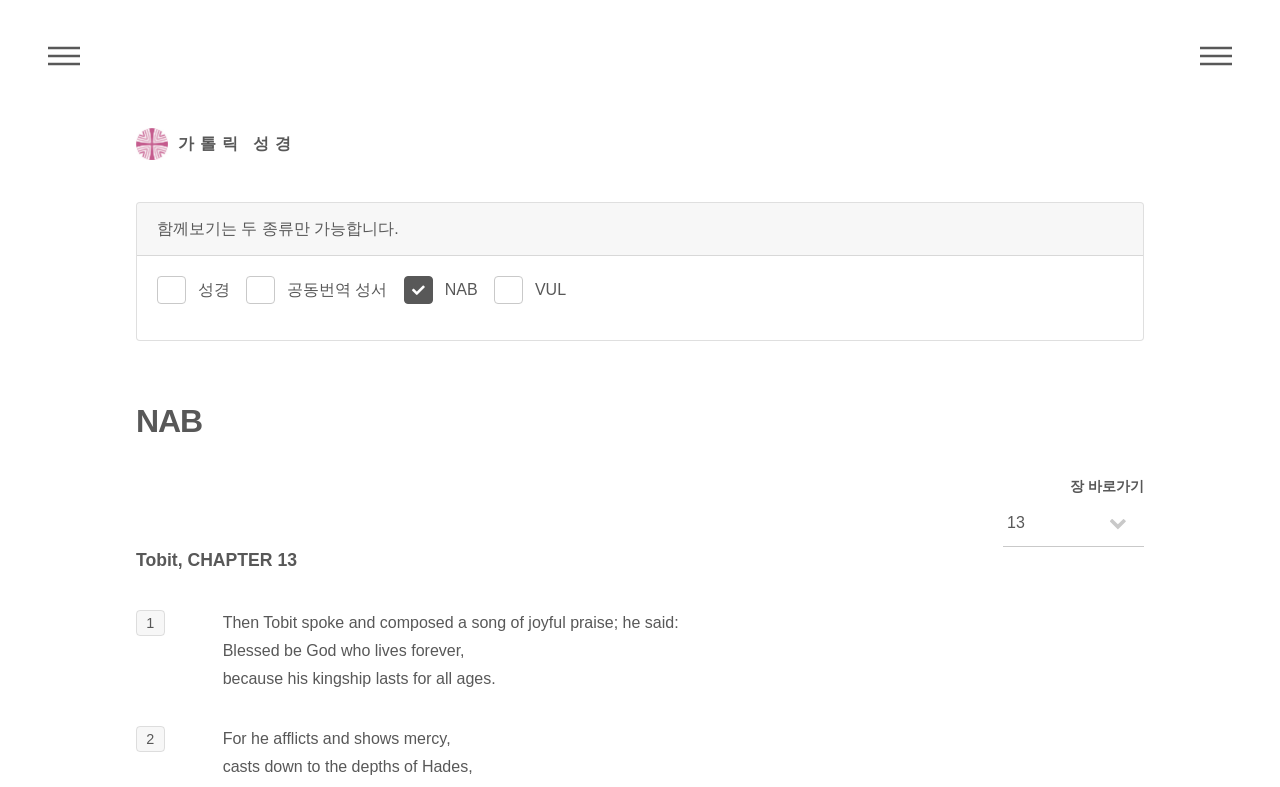Locate the UI element described as follows: "alt="solglimt_logo_hdr" title="solglimt_logo_hdr"". Return the bounding box coordinates as four float numbers between 0 and 1 in the order [left, top, right, bottom].

None